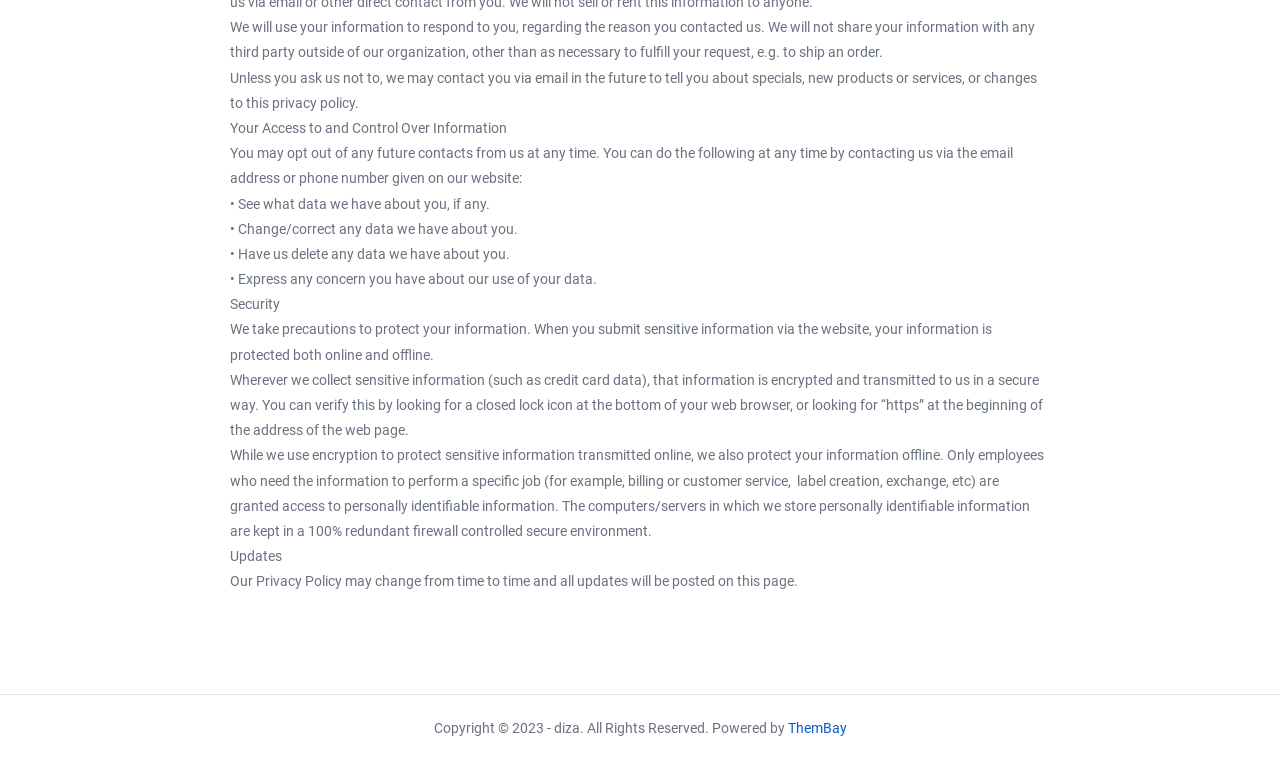Can you give a comprehensive explanation to the question given the content of the image?
What security measures are taken to protect user information?

The webpage mentions that the organization takes precautions to protect user information, including encrypting sensitive information transmitted online and storing personally identifiable information in a 100% redundant firewall controlled secure environment.